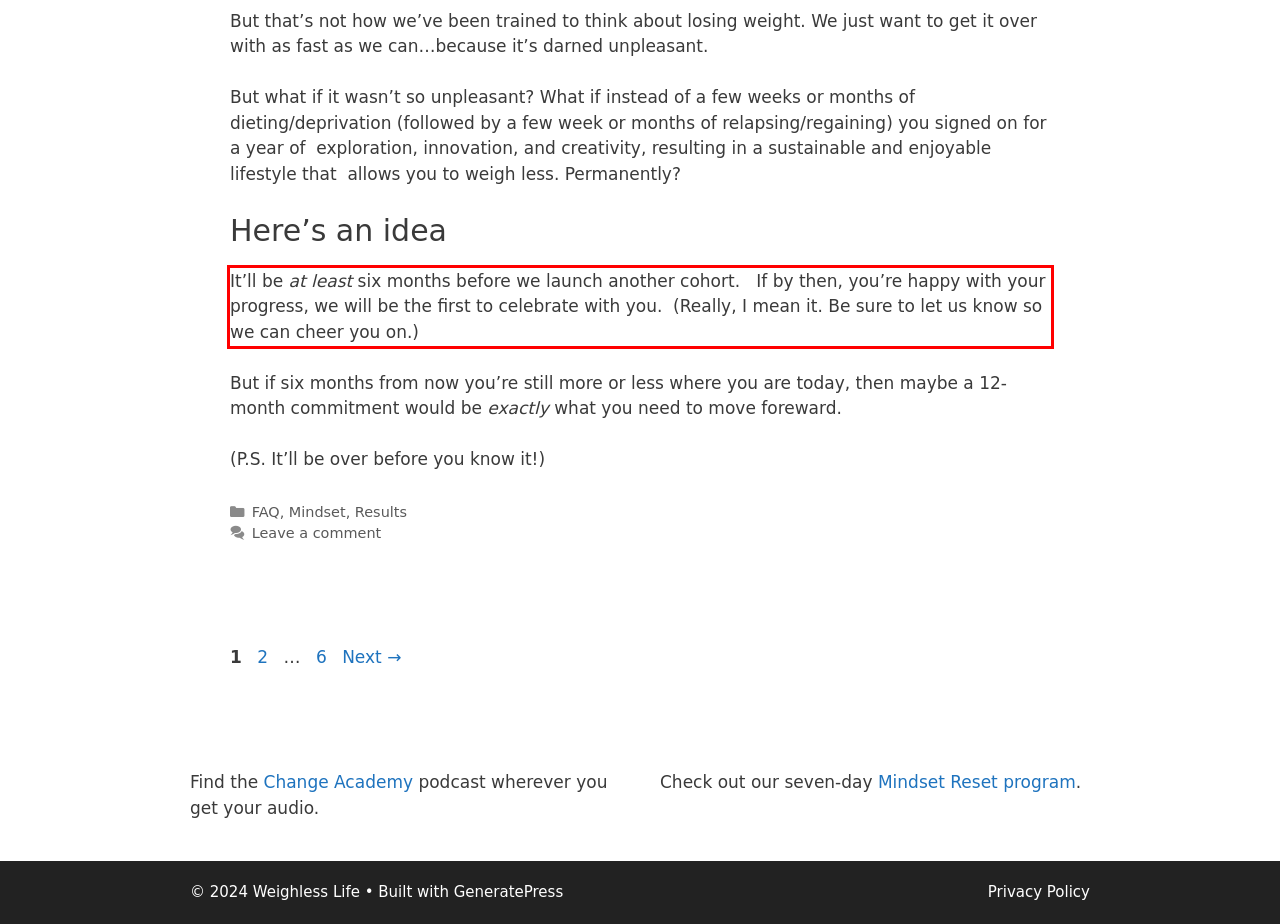In the screenshot of the webpage, find the red bounding box and perform OCR to obtain the text content restricted within this red bounding box.

It’ll be at least six months before we launch another cohort. If by then, you’re happy with your progress, we will be the first to celebrate with you. (Really, I mean it. Be sure to let us know so we can cheer you on.)